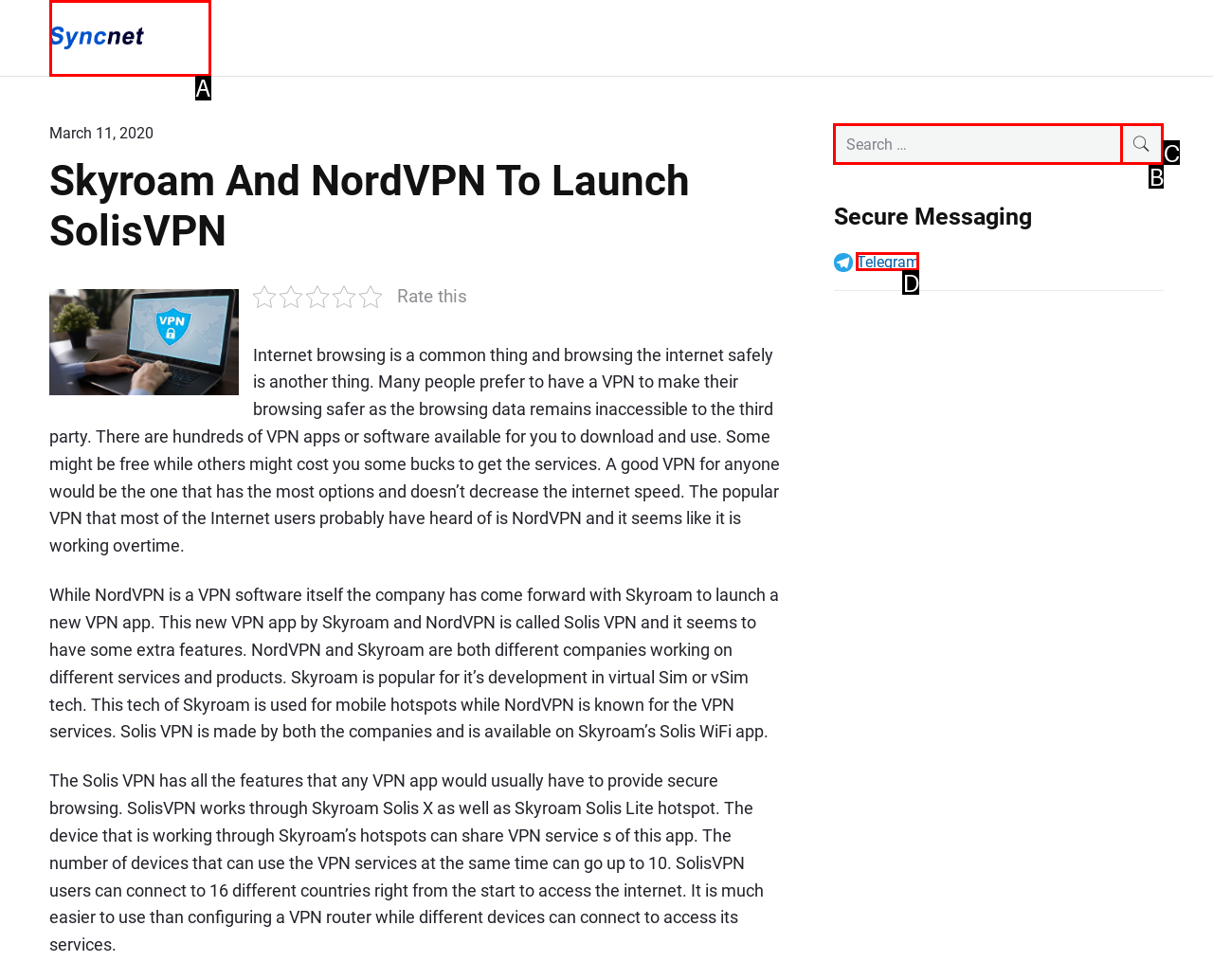Pick the HTML element that corresponds to the description: Telegram
Answer with the letter of the correct option from the given choices directly.

D